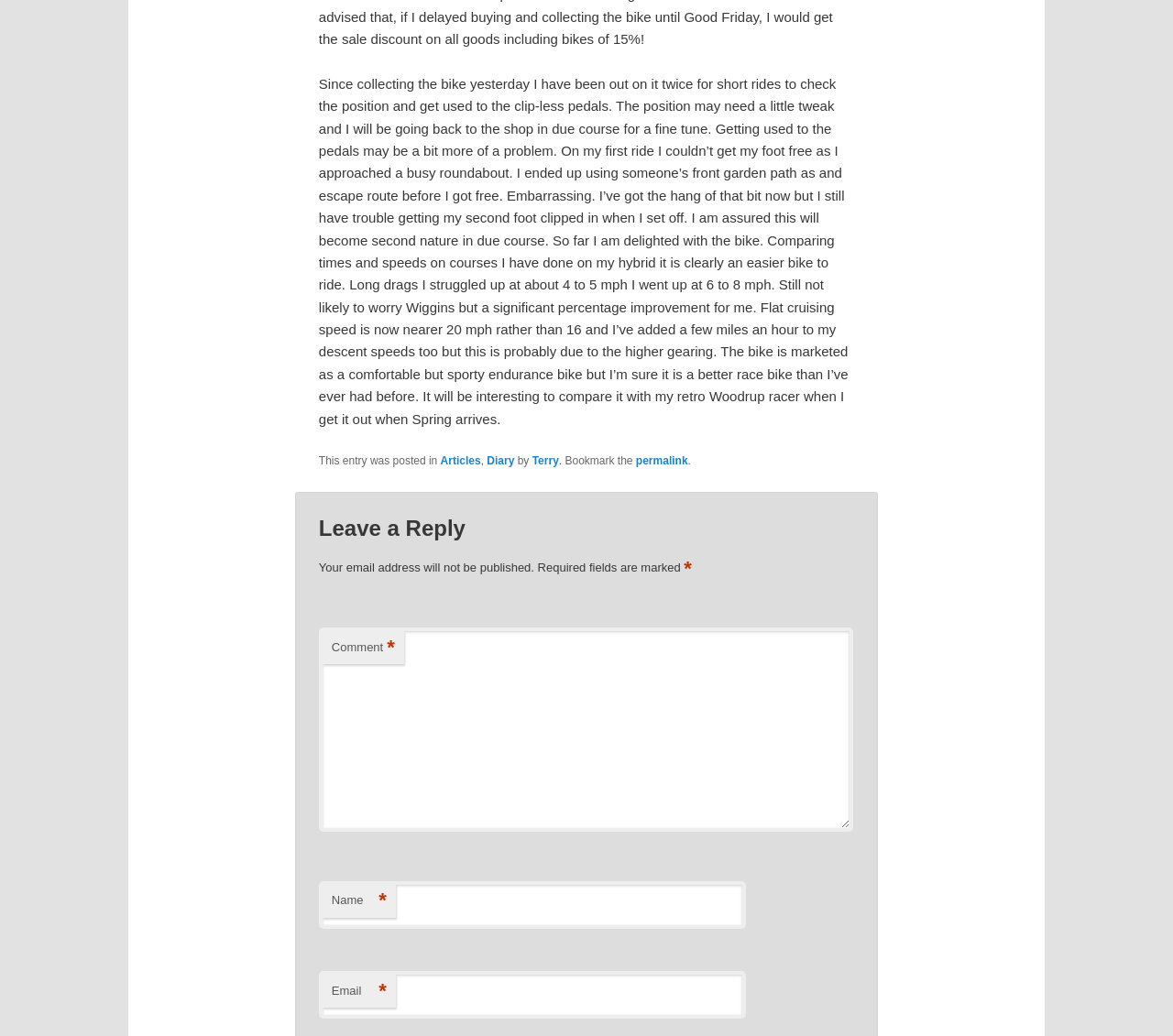What is the author's current flat cruising speed?
Can you provide an in-depth and detailed response to the question?

The author compares their current speed to their previous speed on a hybrid bike, stating that their flat cruising speed is now nearer 20 mph rather than 16 mph.